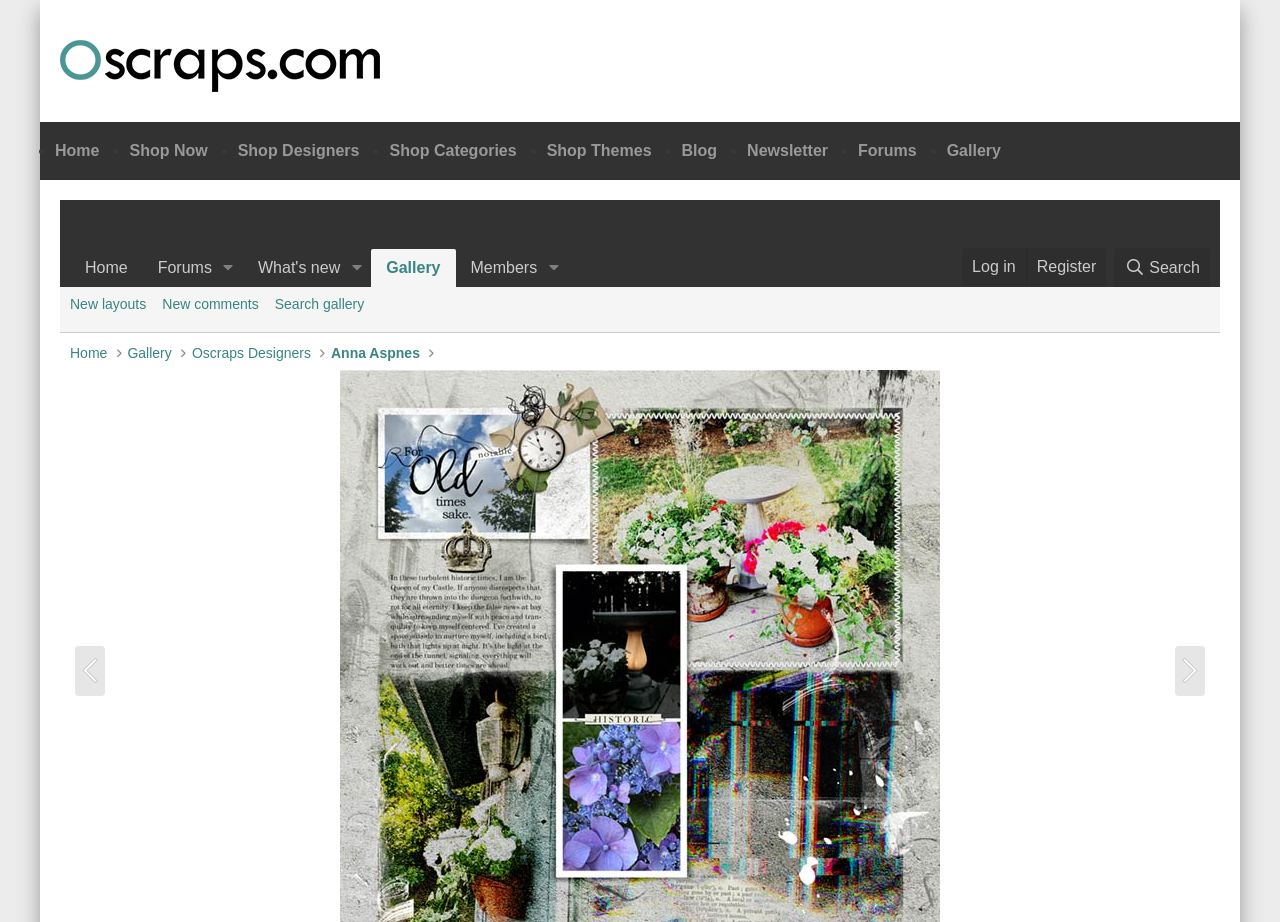Refer to the screenshot and give an in-depth answer to this question: What is the purpose of the button with the text 'Toggle expanded'?

The button with the text 'Toggle expanded' is a toggle button that is used to expand or collapse a menu. This can be inferred from the 'hasPopup: menu' and 'expanded: False' properties of the button element.